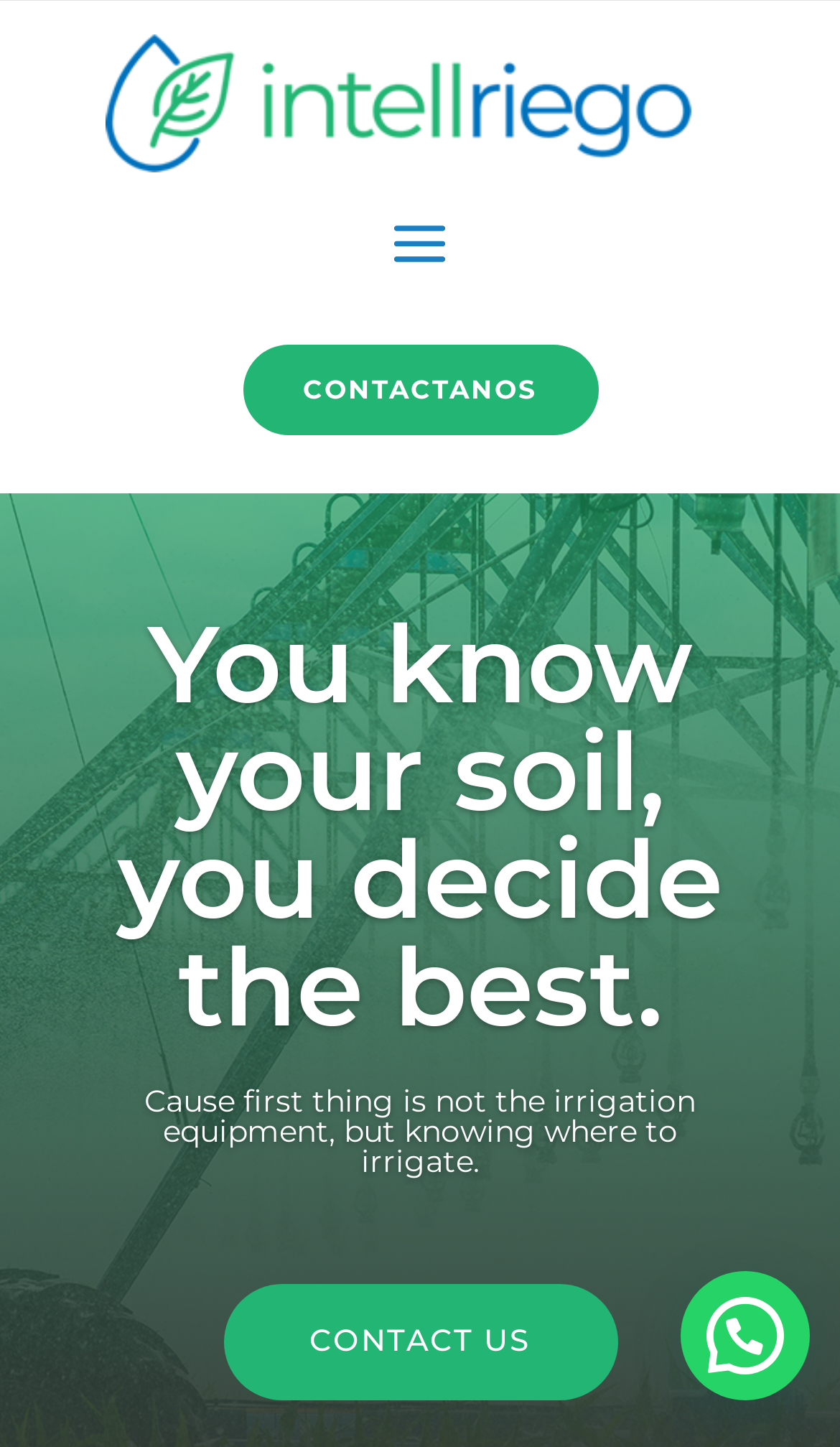Determine the bounding box coordinates for the UI element matching this description: "alt="Synex Medical career site"".

None